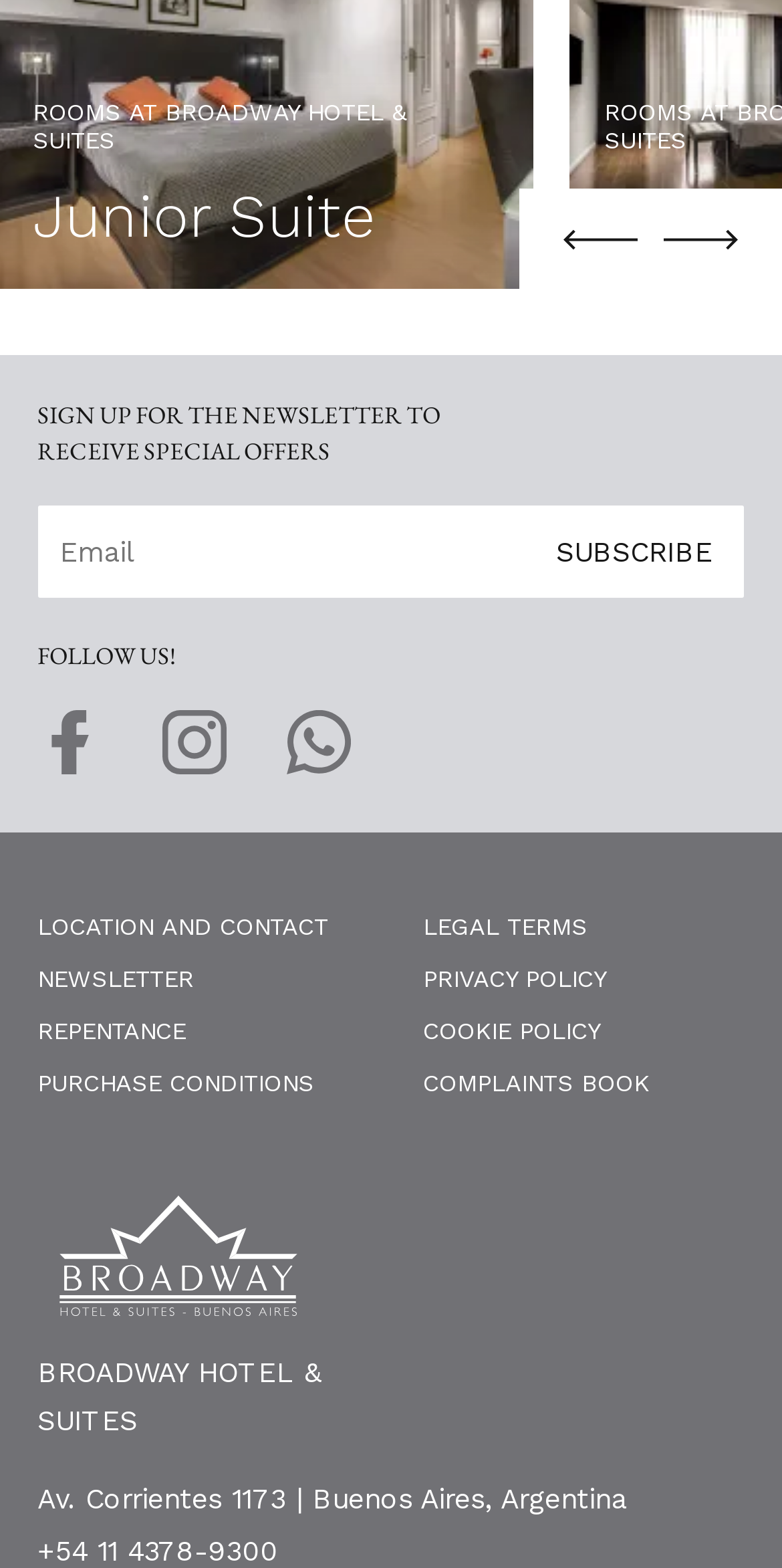Locate the bounding box coordinates of the element you need to click to accomplish the task described by this instruction: "Enter email address".

[0.048, 0.322, 0.952, 0.381]